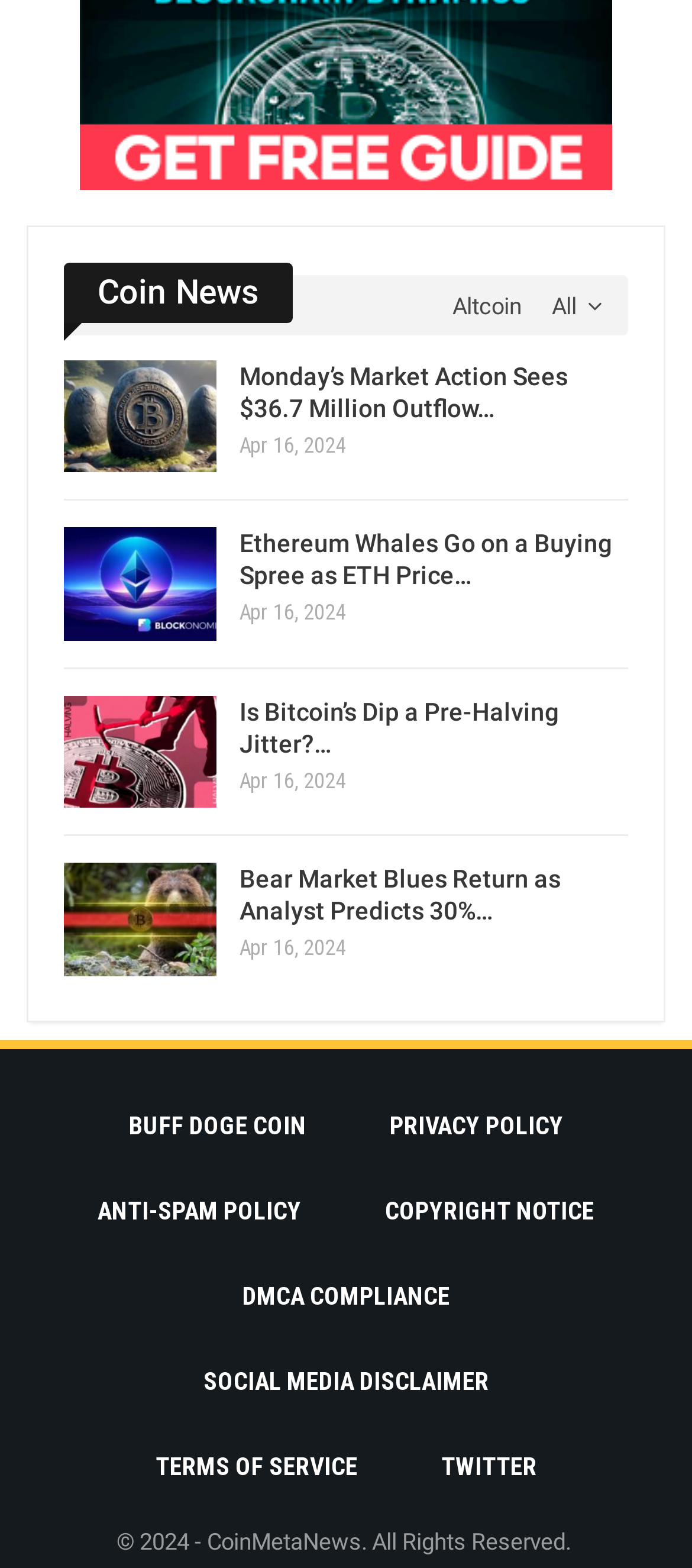Answer the following inquiry with a single word or phrase:
What is the category of the 'BUFF DOGE COIN' link?

Coin